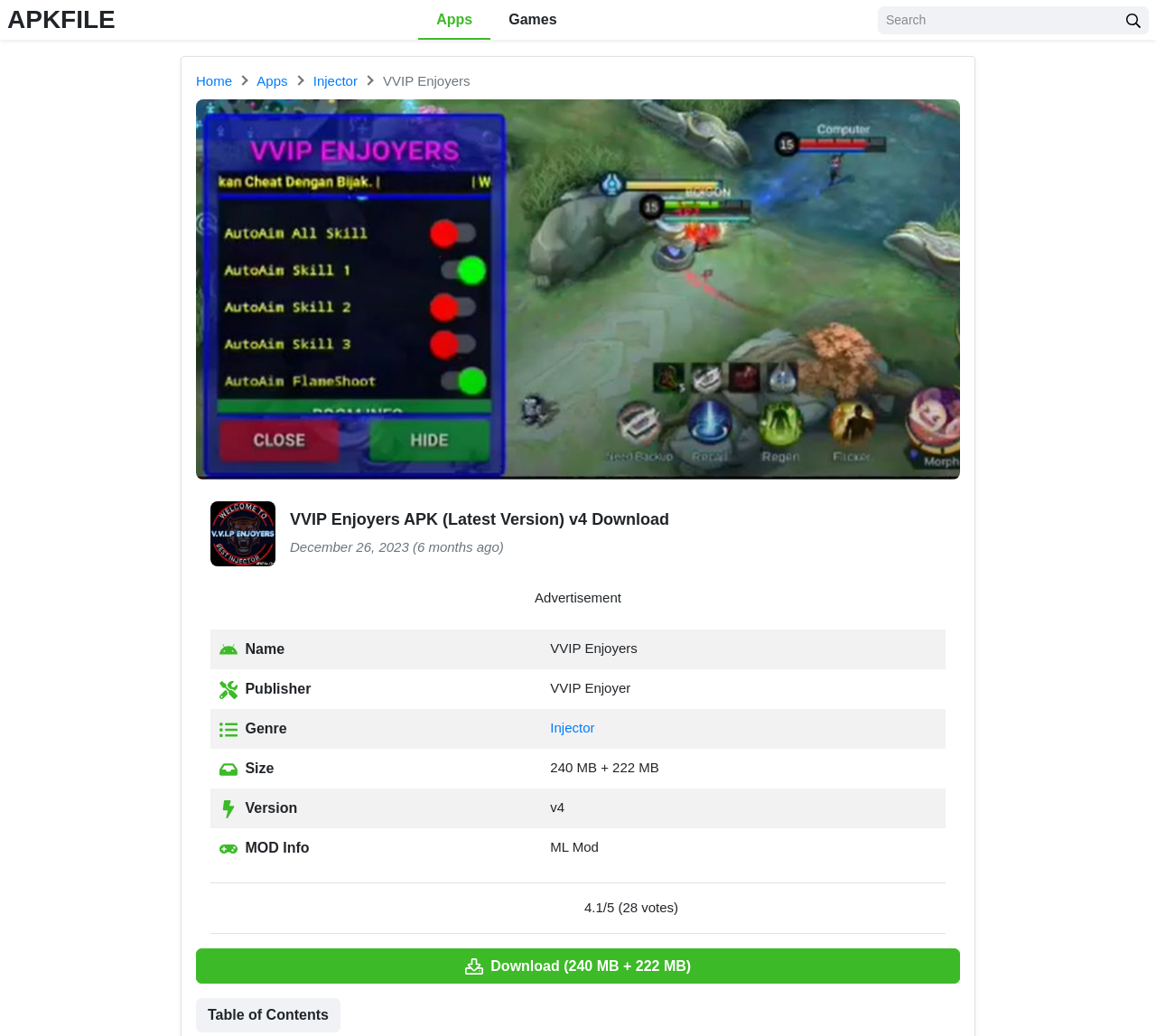Kindly respond to the following question with a single word or a brief phrase: 
What is the rating of the APK file?

4.1/5